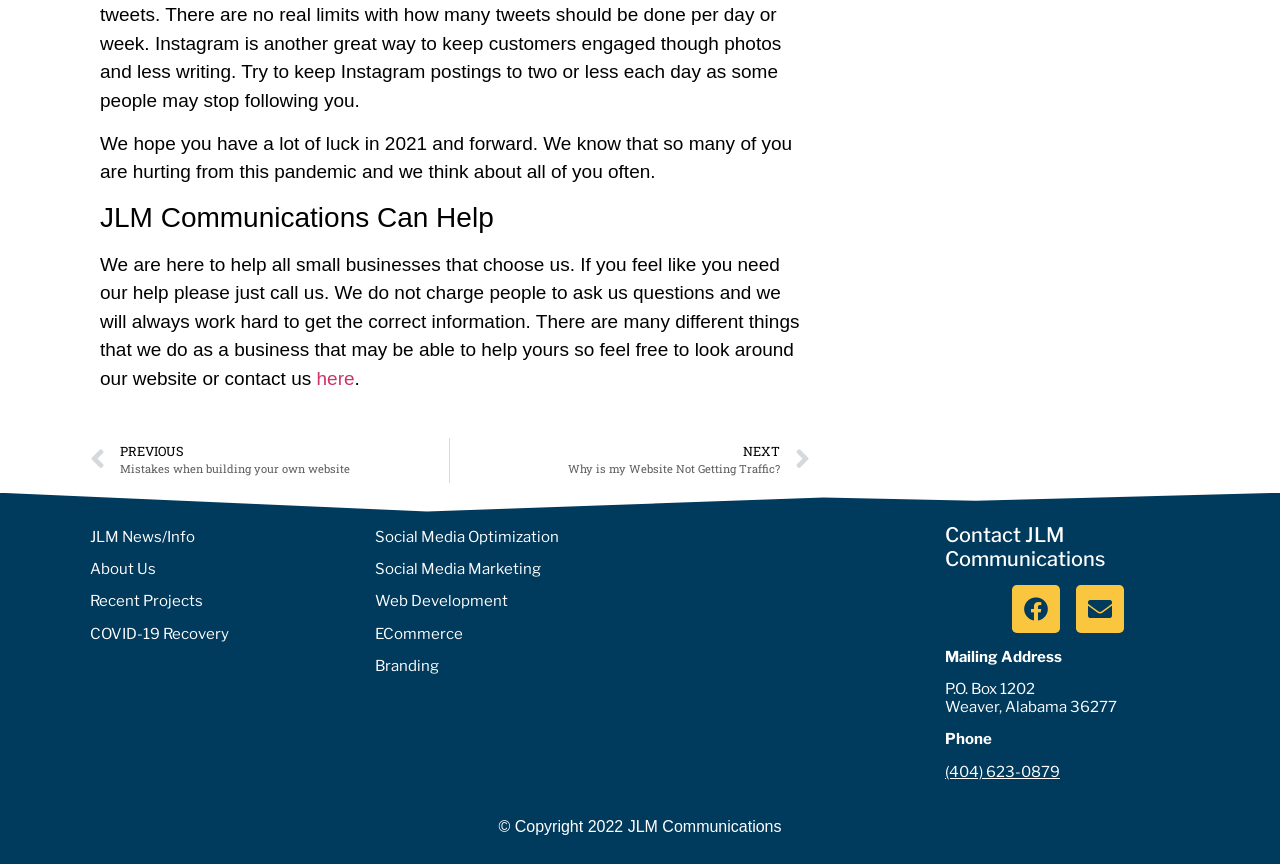What is the company's mailing address?
Use the information from the screenshot to give a comprehensive response to the question.

The company's mailing address can be found in the StaticText elements 'P.O. Box 1202' and 'Weaver, Alabama 36277', which are located below the 'Mailing Address' StaticText element.